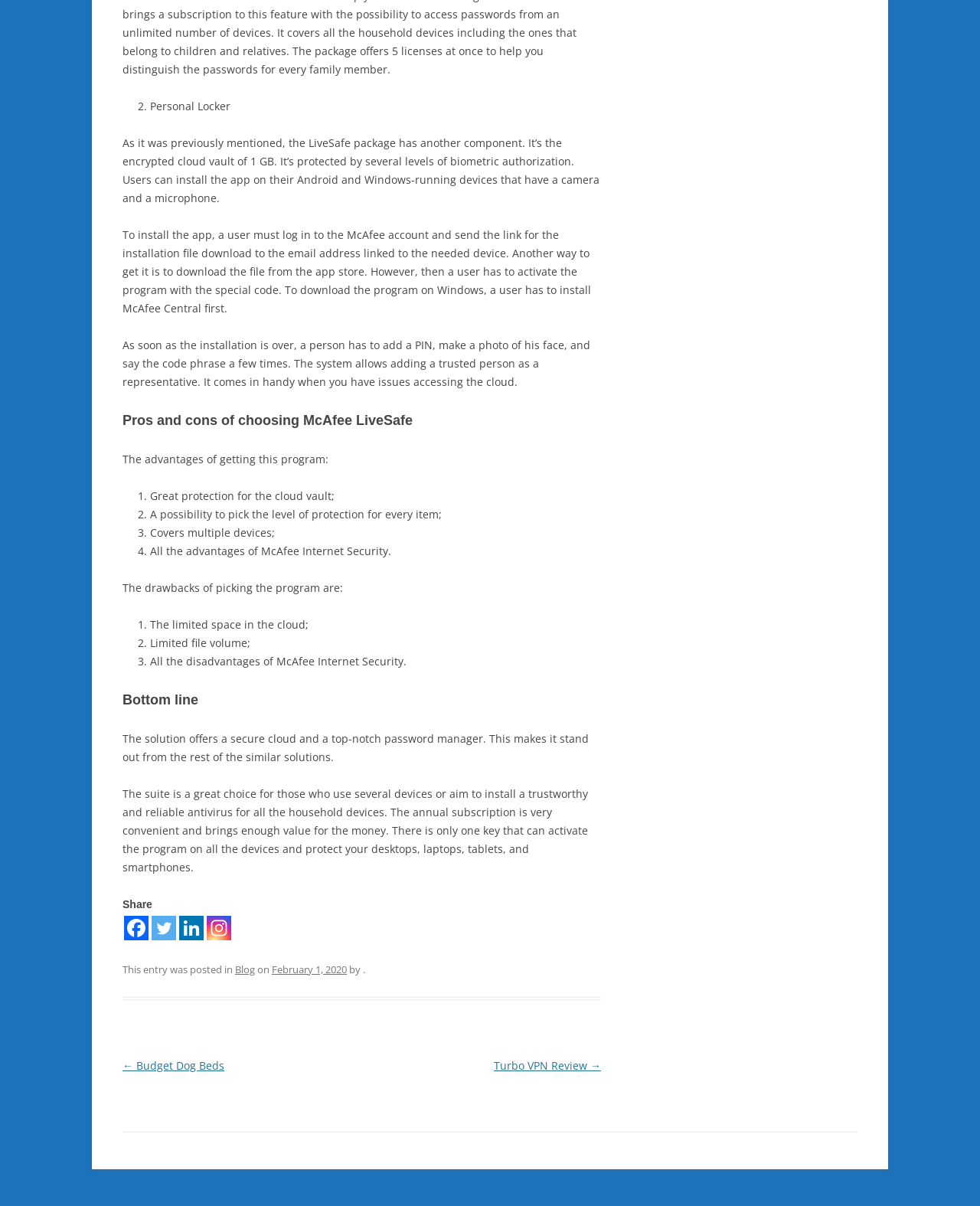What is the benefit of the annual subscription?
Make sure to answer the question with a detailed and comprehensive explanation.

The webpage states that the annual subscription is very convenient and brings enough value for the money, making it a great choice for those who use several devices or aim to install a trustworthy and reliable antivirus for all the household devices.